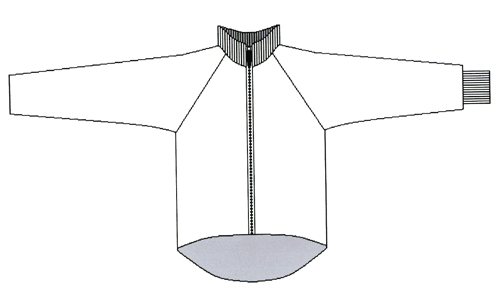Give a meticulous account of what the image depicts.

This illustration showcases the basic model of a women's raglan jacket viewed from the front. The jacket features a classic zip-up front and is designed with raglan sleeves, which are seamlessly integrated into the body of the jacket, providing enhanced mobility in the shoulder area. The design includes a stylish ribbed collar, adding a touch of detail to the overall look. The hem is slightly rounded, creating a flattering silhouette that is longer at the back and shorter at the front. This pattern is ideal for creating a leisure jacket, and the accompanying guidelines indicate that it can be customized with options like wristbands in rib knit fabric or regular cuffs.